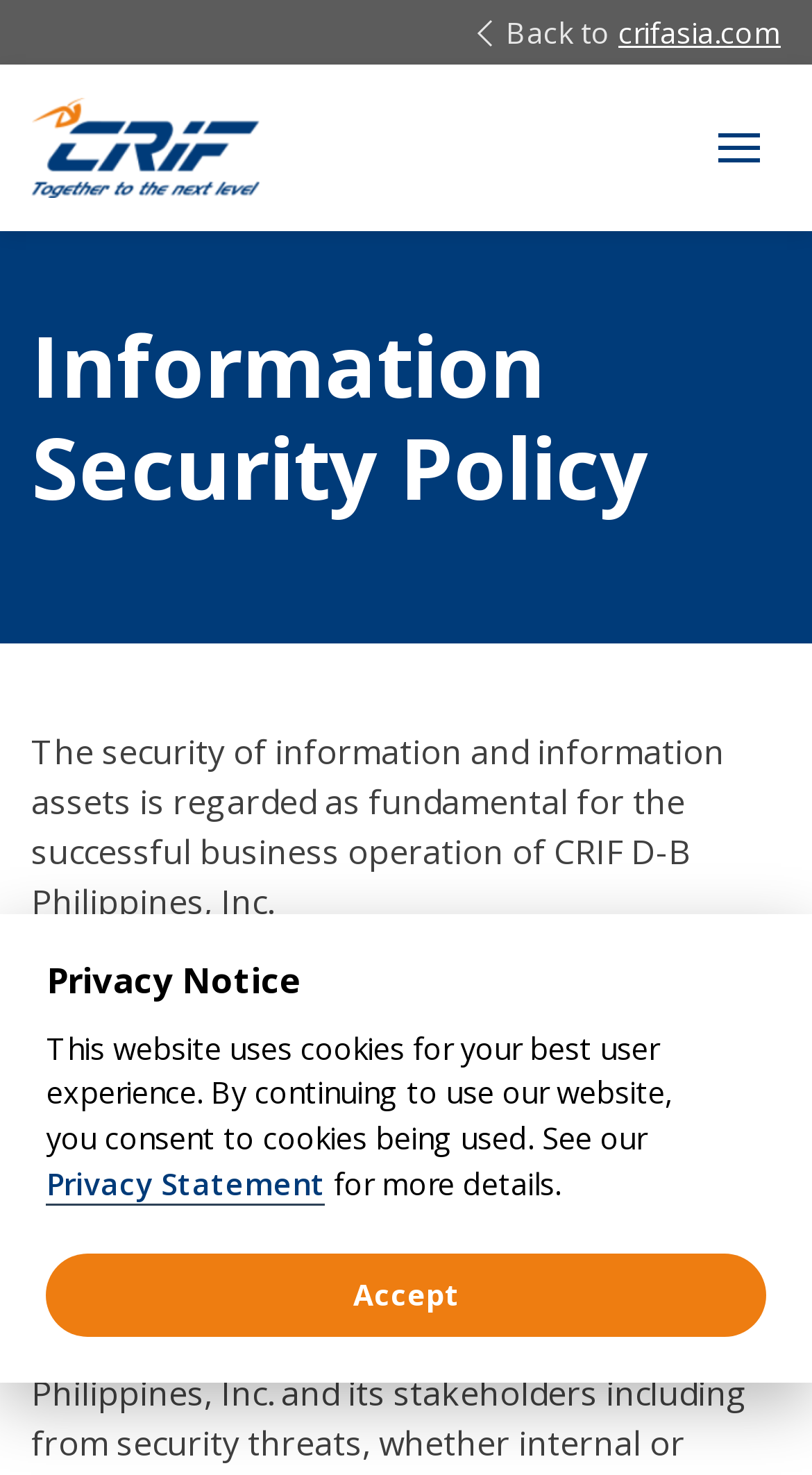What is the image description of the logo at the top-left corner?
Could you answer the question with a detailed and thorough explanation?

I found the image at the coordinates [0.038, 0.045, 0.321, 0.156] on the webpage, which is located at the top-left corner. The image description is 'CRIF Asia'.